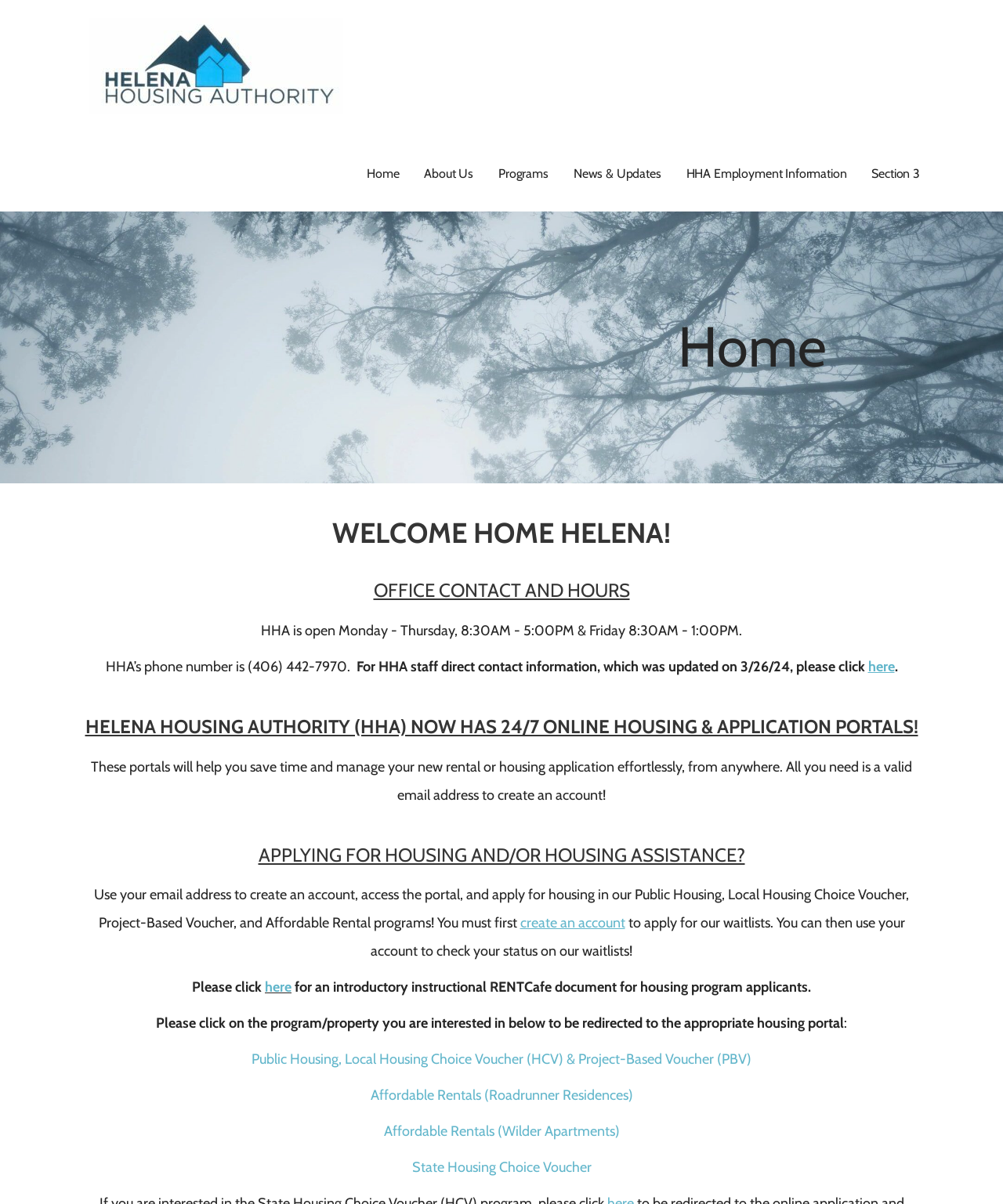Identify the bounding box coordinates of the section that should be clicked to achieve the task described: "Click on the 'here' link for HHA staff direct contact information".

[0.865, 0.546, 0.892, 0.561]